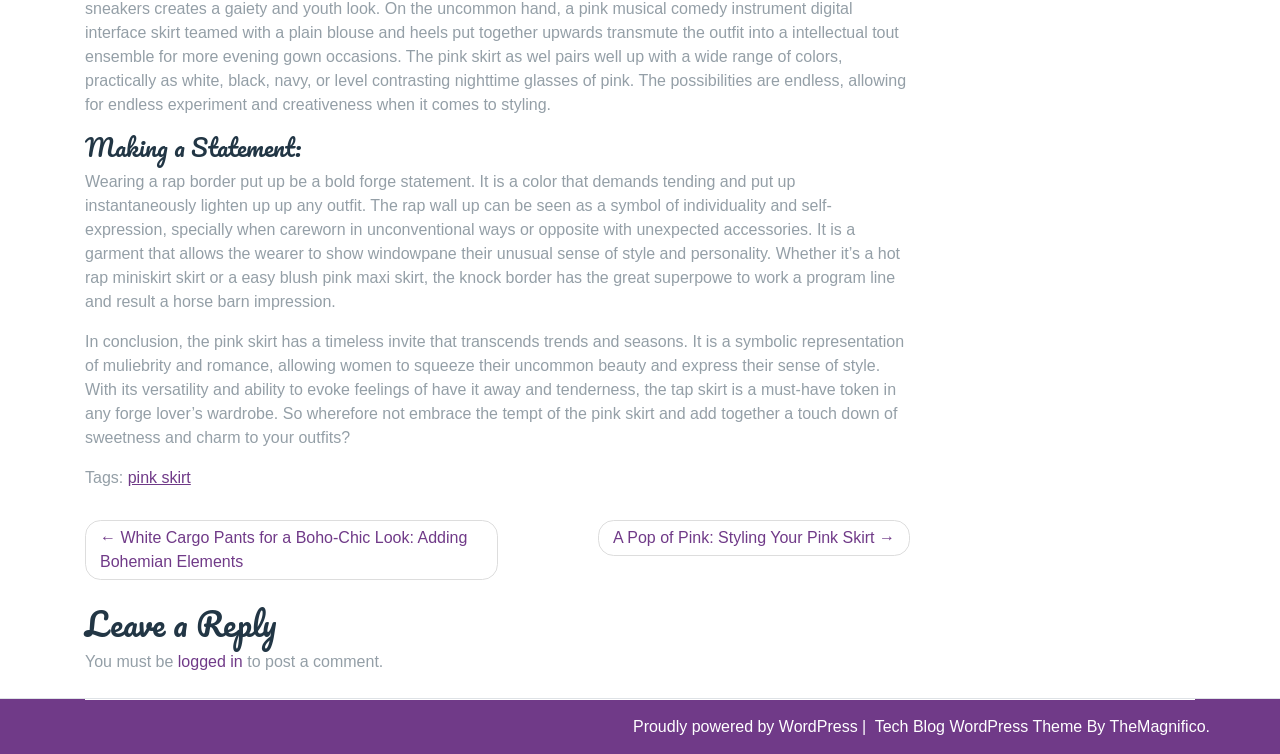What is required to post a comment?
Could you give a comprehensive explanation in response to this question?

According to the text, one must be logged in to post a comment, as it says 'You must be logged in to post a comment'.